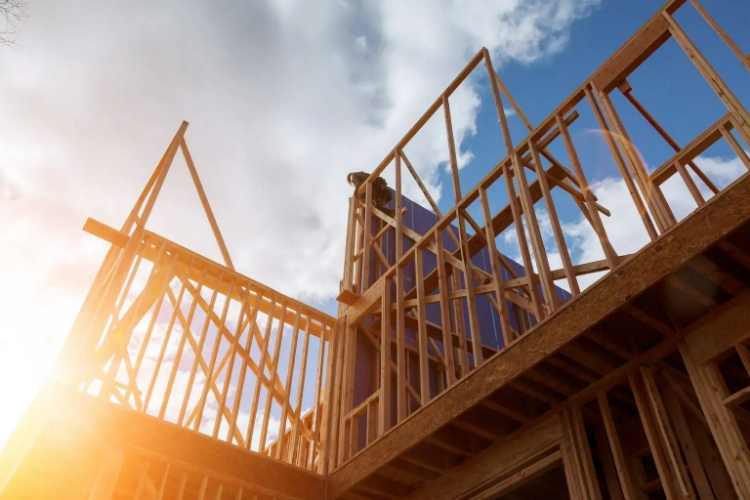What is the color of the sunlight in the image?
Look at the screenshot and respond with one word or a short phrase.

Golden